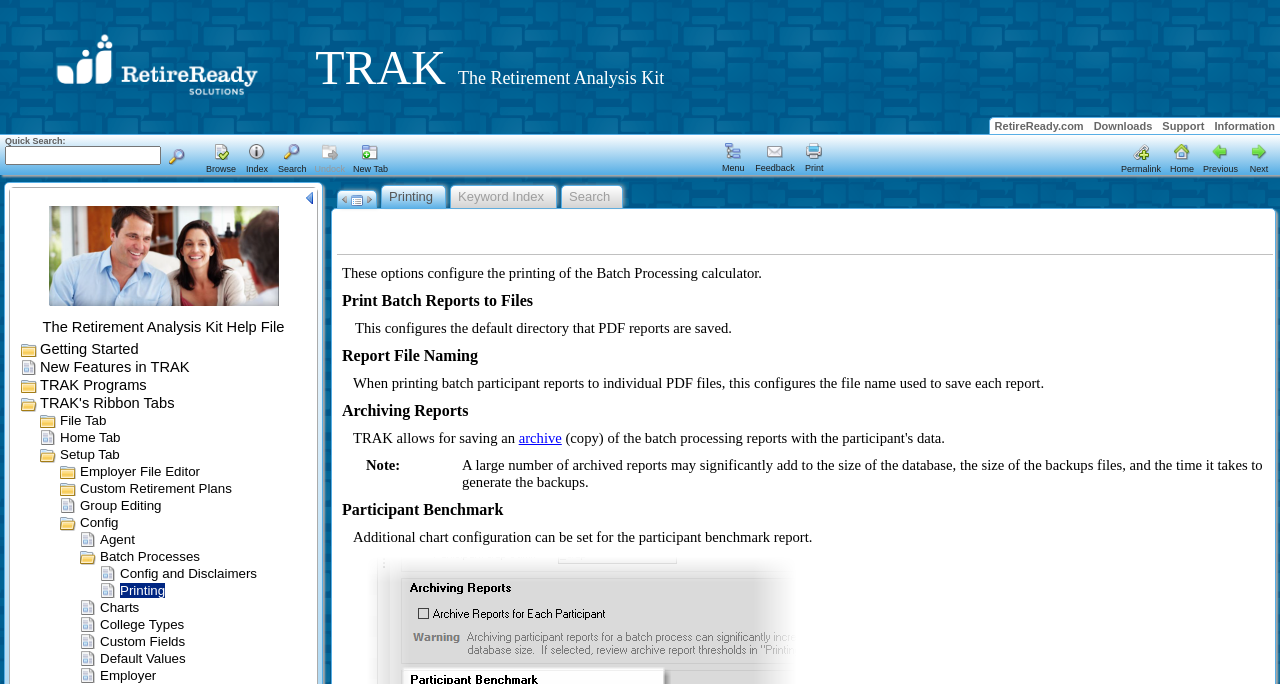Describe all the key features of the webpage in detail.

The webpage is a help file for the Retirement Analysis Kit, specifically focused on printing. At the top, there is a layout table with two cells. The first cell contains an image, and the second cell displays the title "TRAK The Retirement Analysis Kit". 

Below this, there are four links aligned horizontally: "RetireReady.com", "Downloads", "Support", and "Information". 

The main content area is divided into two sections. The first section has a layout table with three cells. The first cell contains a quick search feature with a text box and a search icon. The second cell has a series of tabs and links, including "Browse", "Keyword Index", "Search help topics", "Undock", and "New Tab". The third cell has options to show or hide the page header and menu, email feedback, print the current topic, and copy a permalink to the current topic.

The second section has another layout table with three cells. The first cell is empty, the second cell has links to go to the home topic, previous topic, and next topic, and the third cell is empty.

On the left side of the page, there are several icons and links, including "Hide contents pane", "Next tab left", "Tabs Menu", and "Next tab right". Below these, there are three links: "Printing", "Keyword Index", and "Search".